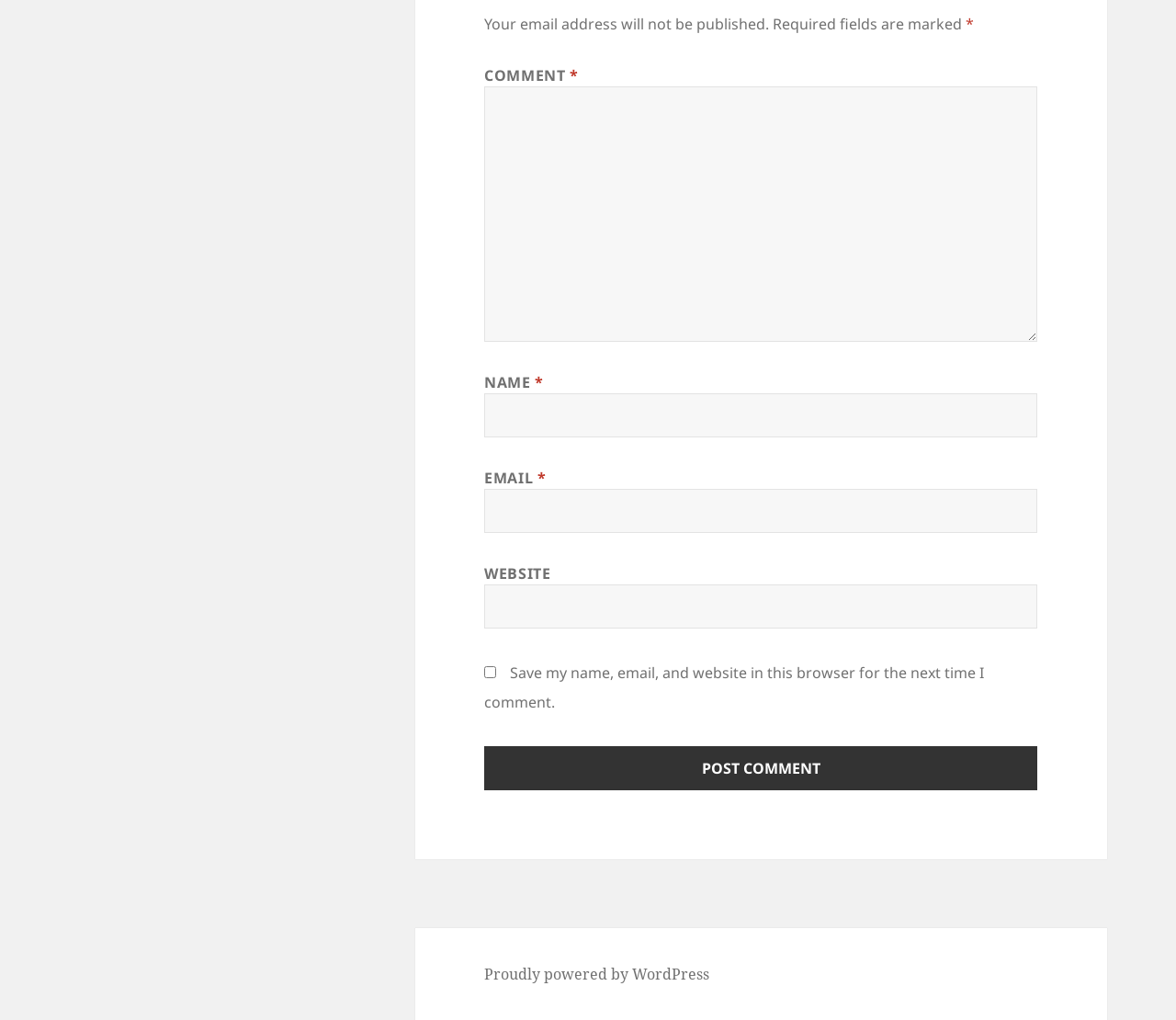What is the label of the first text box?
Based on the screenshot, provide your answer in one word or phrase.

COMMENT